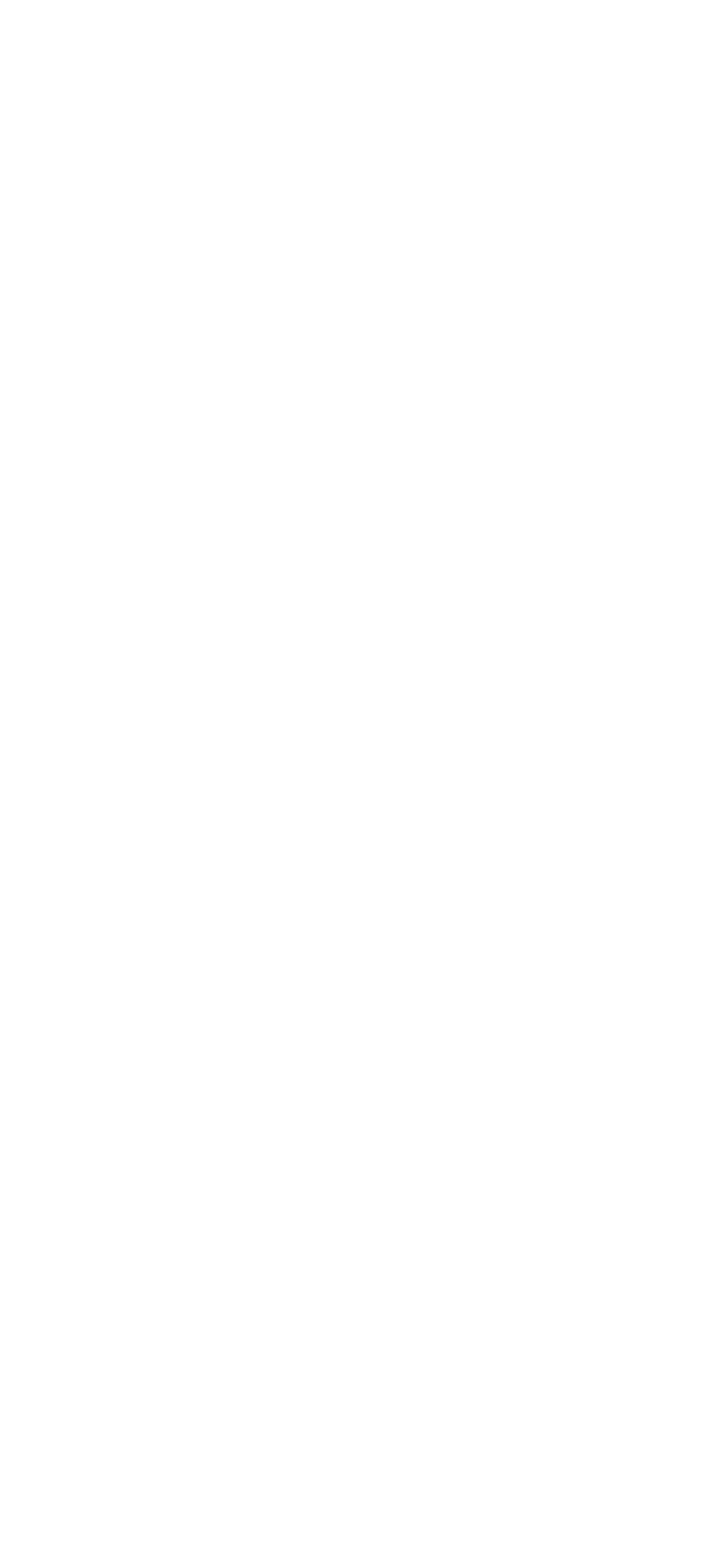Reply to the question below using a single word or brief phrase:
What is the fax number of IHP?

+49 335 5625 300